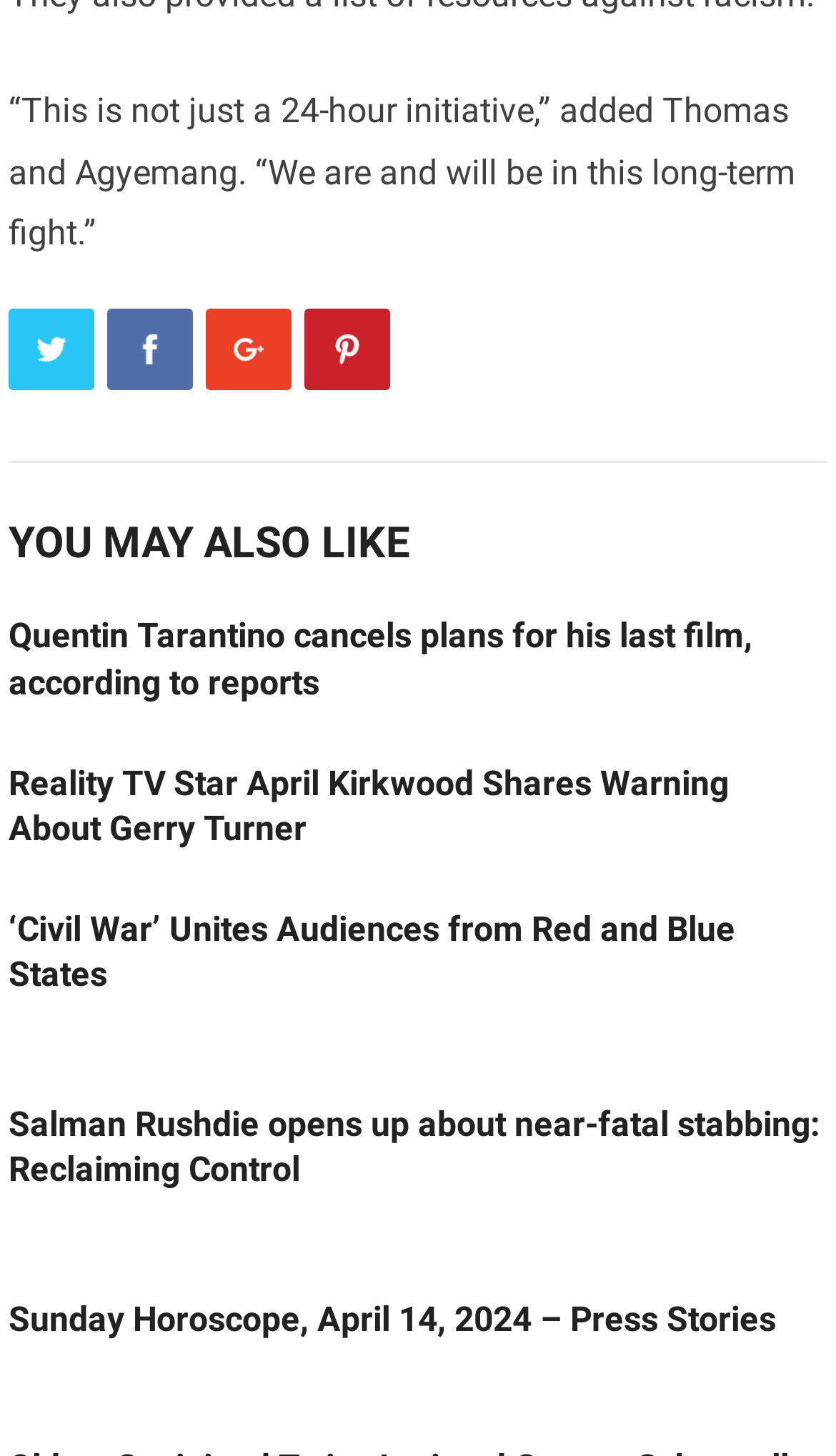Using the element description Pinterest, predict the bounding box coordinates for the UI element. Provide the coordinates in (top-left x, top-left y, bottom-right x, bottom-right y) format with values ranging from 0 to 1.

[0.364, 0.212, 0.466, 0.268]